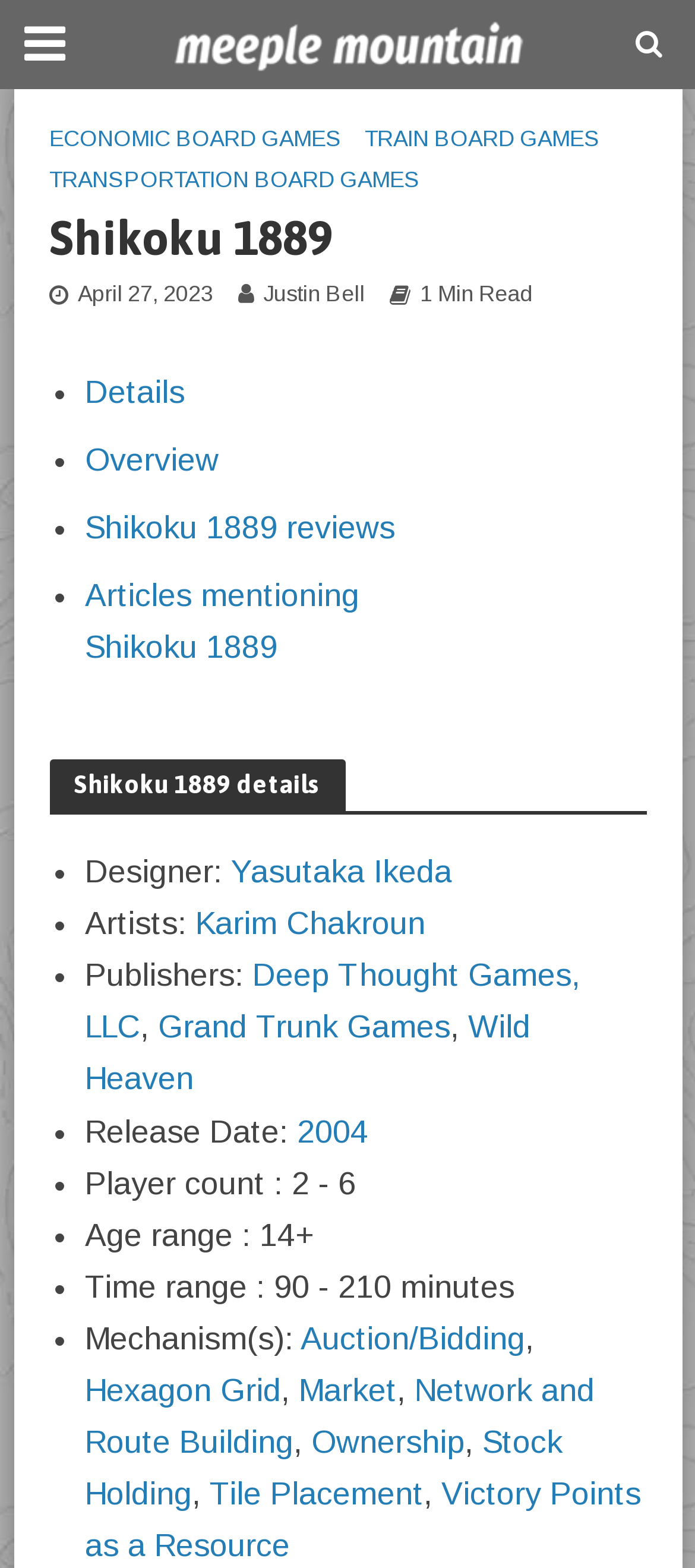Use a single word or phrase to answer the question:
Who is the author of the article?

Justin Bell